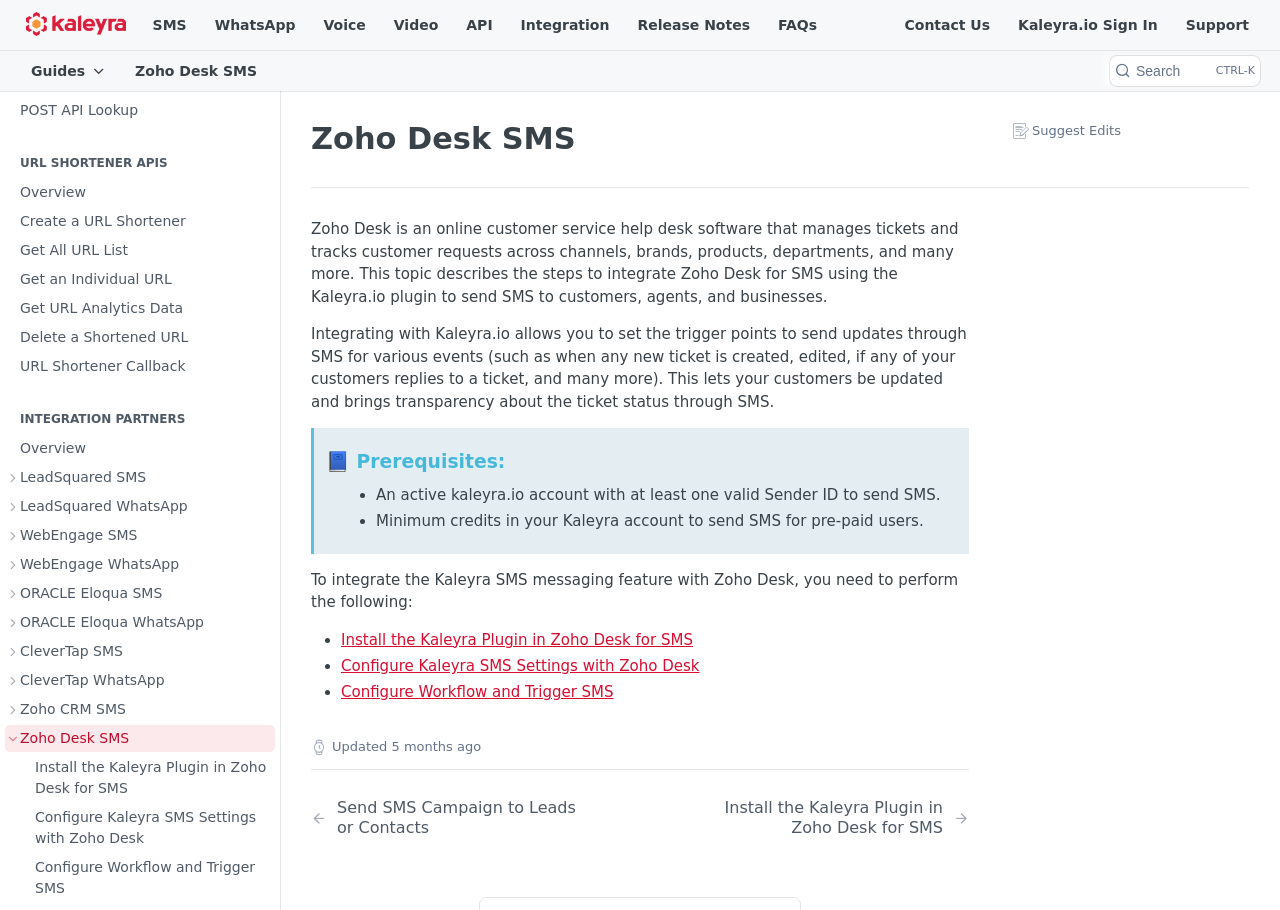Detail the various sections and features of the webpage.

The webpage is about integrating Zoho Desk with Kaleyra.io for SMS messaging. At the top, there is a navigation menu with links to various topics, including "Jump to Content", "Kaleyra.io", "SMS", "WhatsApp", "Voice", "Video", "API", "Integration", "Release Notes", "FAQs", "Contact Us", "Kaleyra.io Sign In", and "Support". 

Below the navigation menu, there is a heading "Zoho Desk SMS" and a brief description of the topic, which is about integrating Zoho Desk with Kaleyra.io for SMS messaging. 

On the left side, there is a sidebar with links to various subtopics, including "Overview", "HLR Lookup", "GET API Lookup", "POST API Lookup", "URL SHORTENER APIS", "INTEGRATION PARTNERS", and others. 

The main content area has a heading "Zoho Desk SMS" and a brief introduction to the topic. It explains that integrating Zoho Desk with Kaleyra.io allows users to set trigger points to send updates through SMS for various events. 

Below the introduction, there are three steps to integrate Zoho Desk for SMS using the Kaleyra.io plugin: installing the Kaleyra plugin, configuring Kaleyra SMS settings, and configuring workflow and trigger SMS. 

The page also includes a section with prerequisites for integrating Zoho Desk with Kaleyra.io, which includes having an active Kaleyra.io account and minimum credits in the Kaleyra account. 

At the bottom of the page, there is a pagination control with a link to the previous page, "Send SMS Campaign to Leads or Contacts".